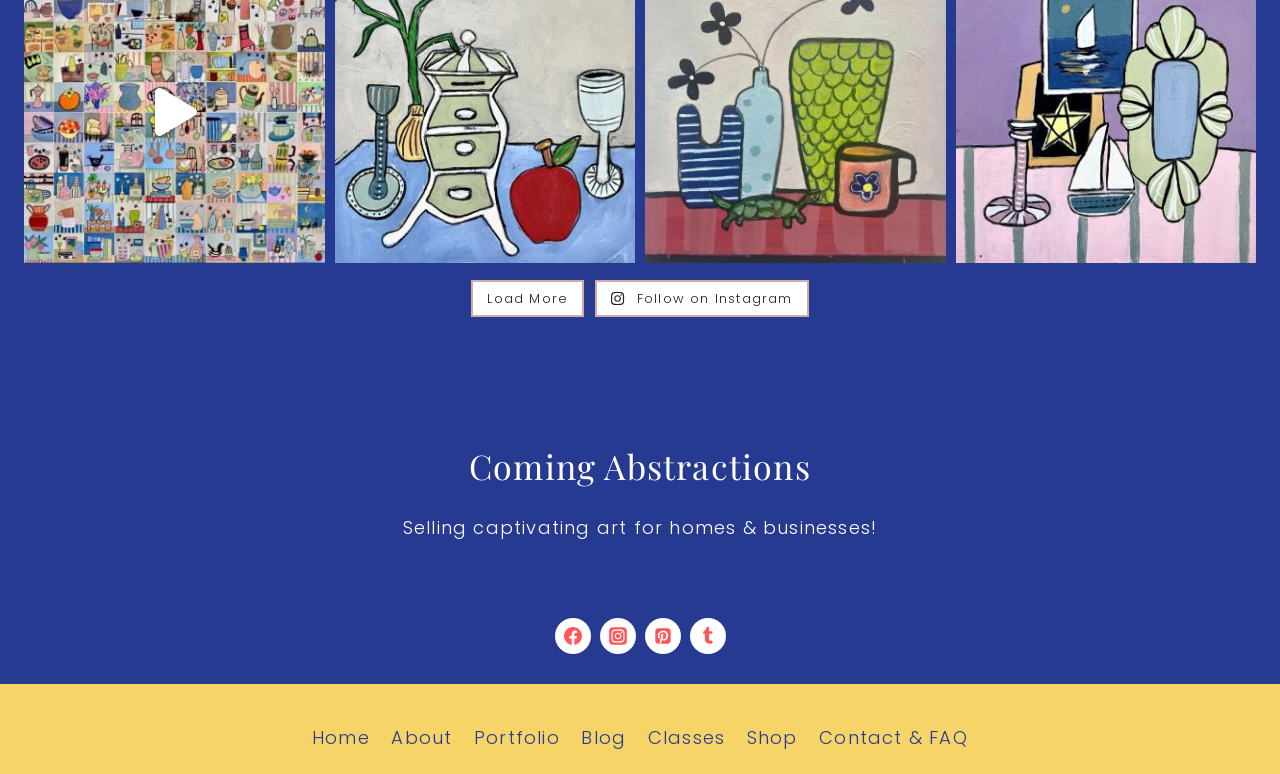Answer with a single word or phrase: 
How many social media platforms are linked?

4